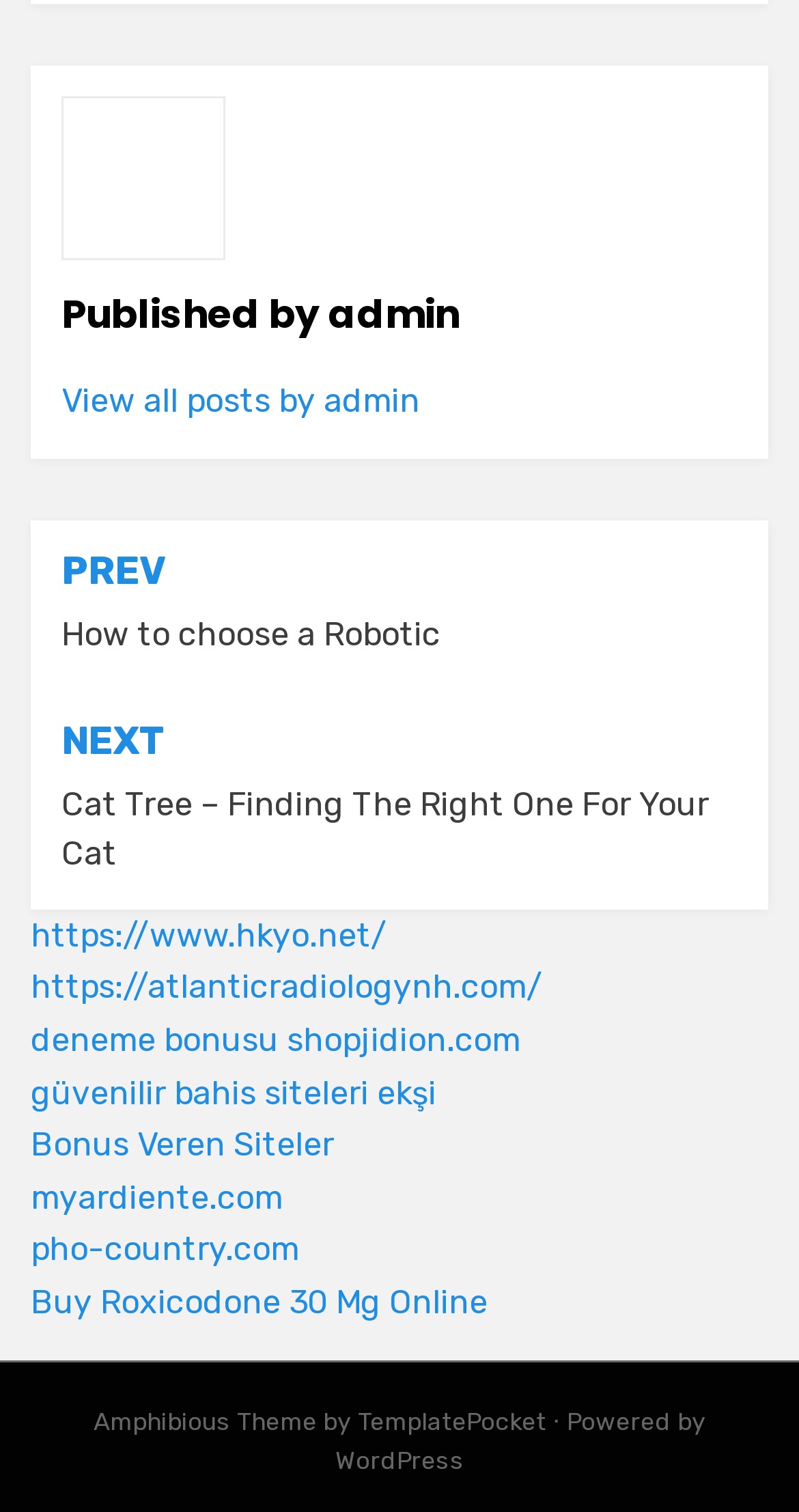Determine the bounding box coordinates of the section I need to click to execute the following instruction: "Visit https://www.hkyo.net/". Provide the coordinates as four float numbers between 0 and 1, i.e., [left, top, right, bottom].

[0.038, 0.605, 0.485, 0.631]